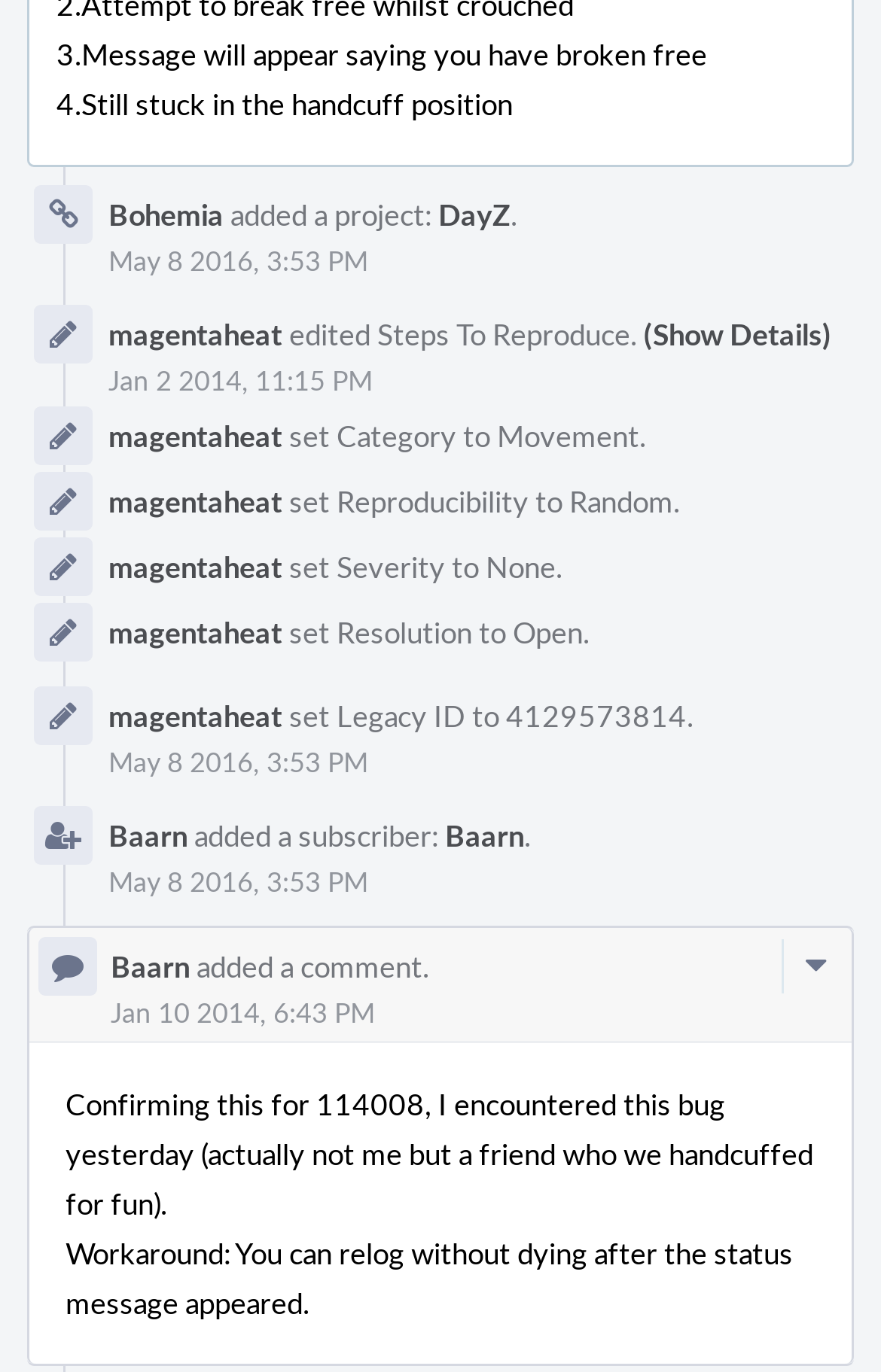Who edited the Steps To Reproduce?
Examine the screenshot and reply with a single word or phrase.

magentaheat